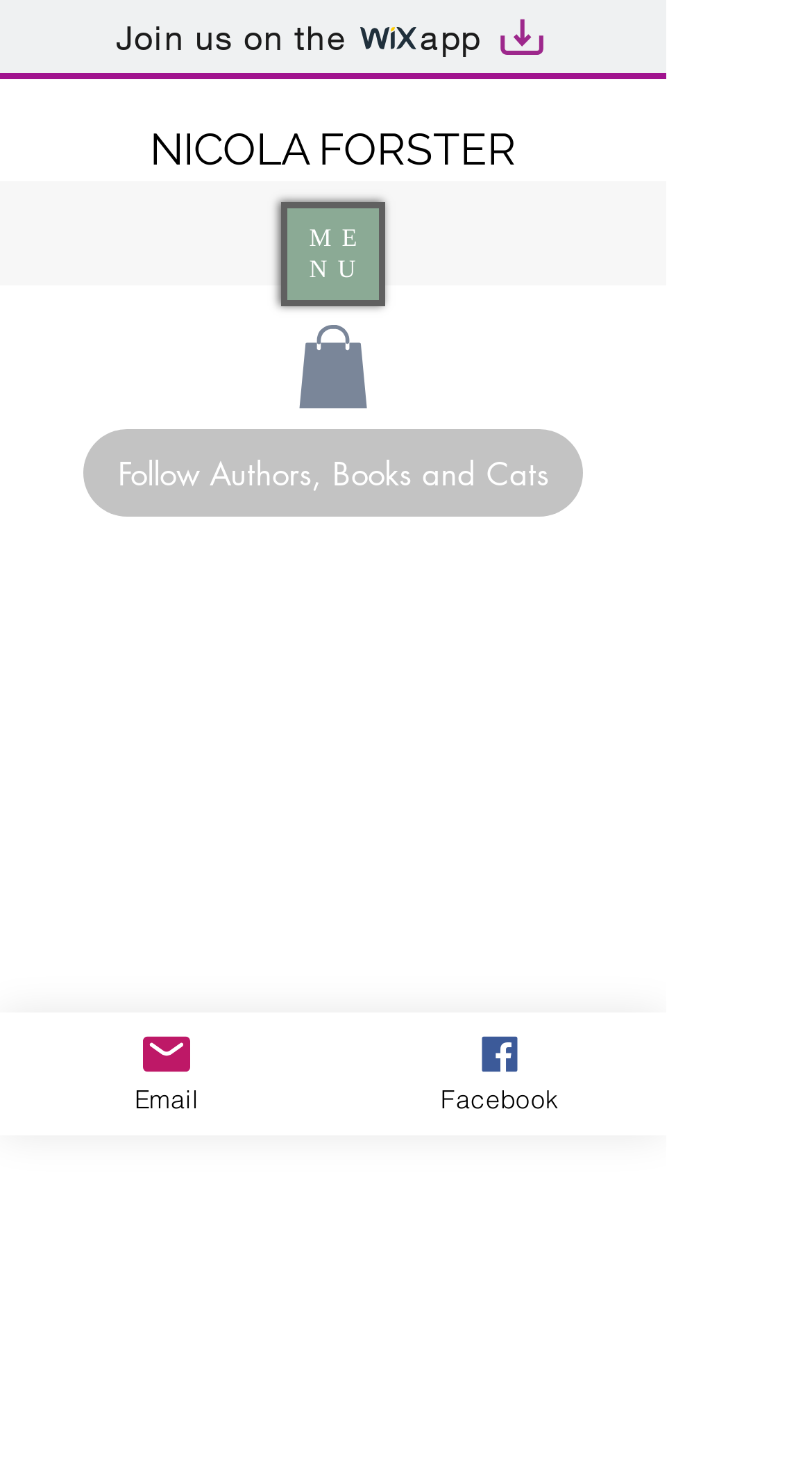Please predict the bounding box coordinates (top-left x, top-left y, bottom-right x, bottom-right y) for the UI element in the screenshot that fits the description: NICOLA FORSTER

[0.185, 0.084, 0.636, 0.12]